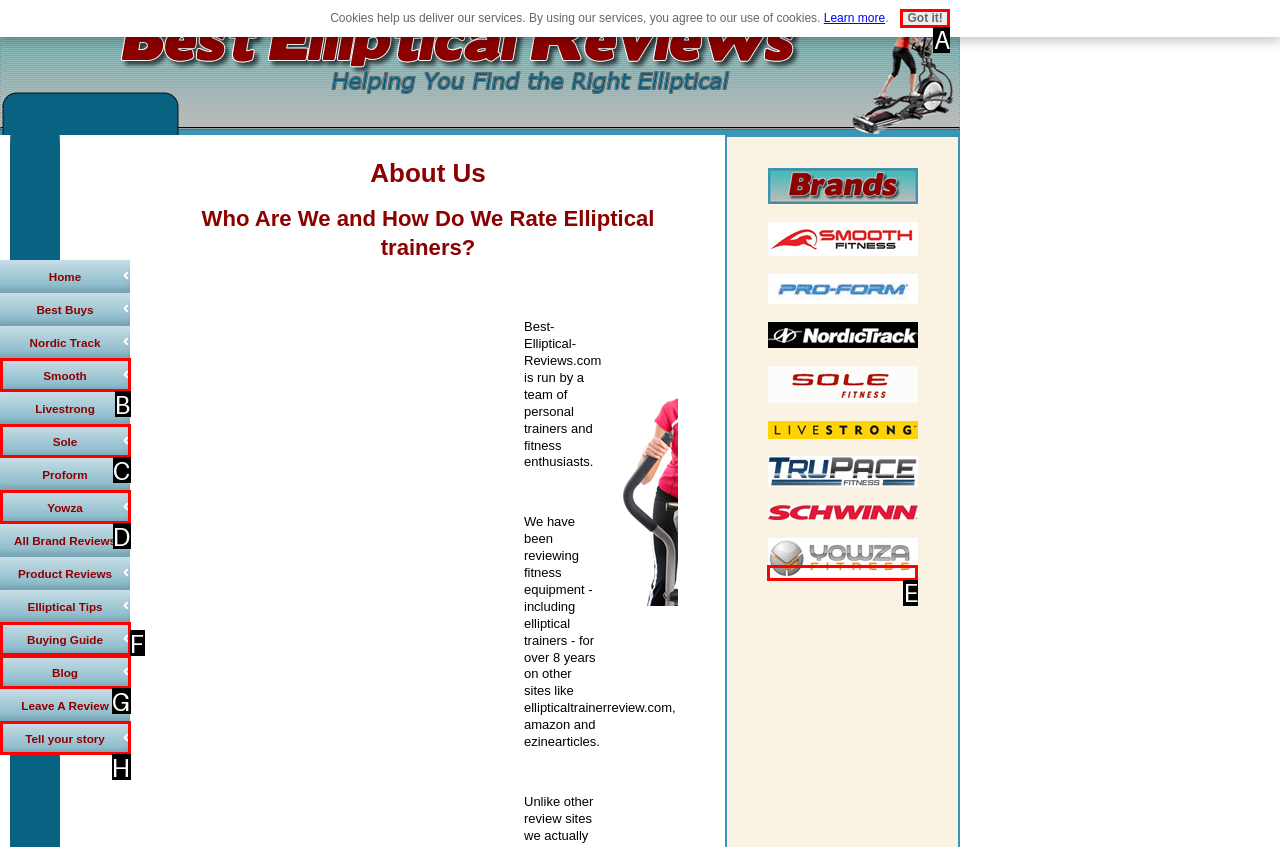Determine which option matches the element description: Anthony & Kristen
Answer using the letter of the correct option.

None